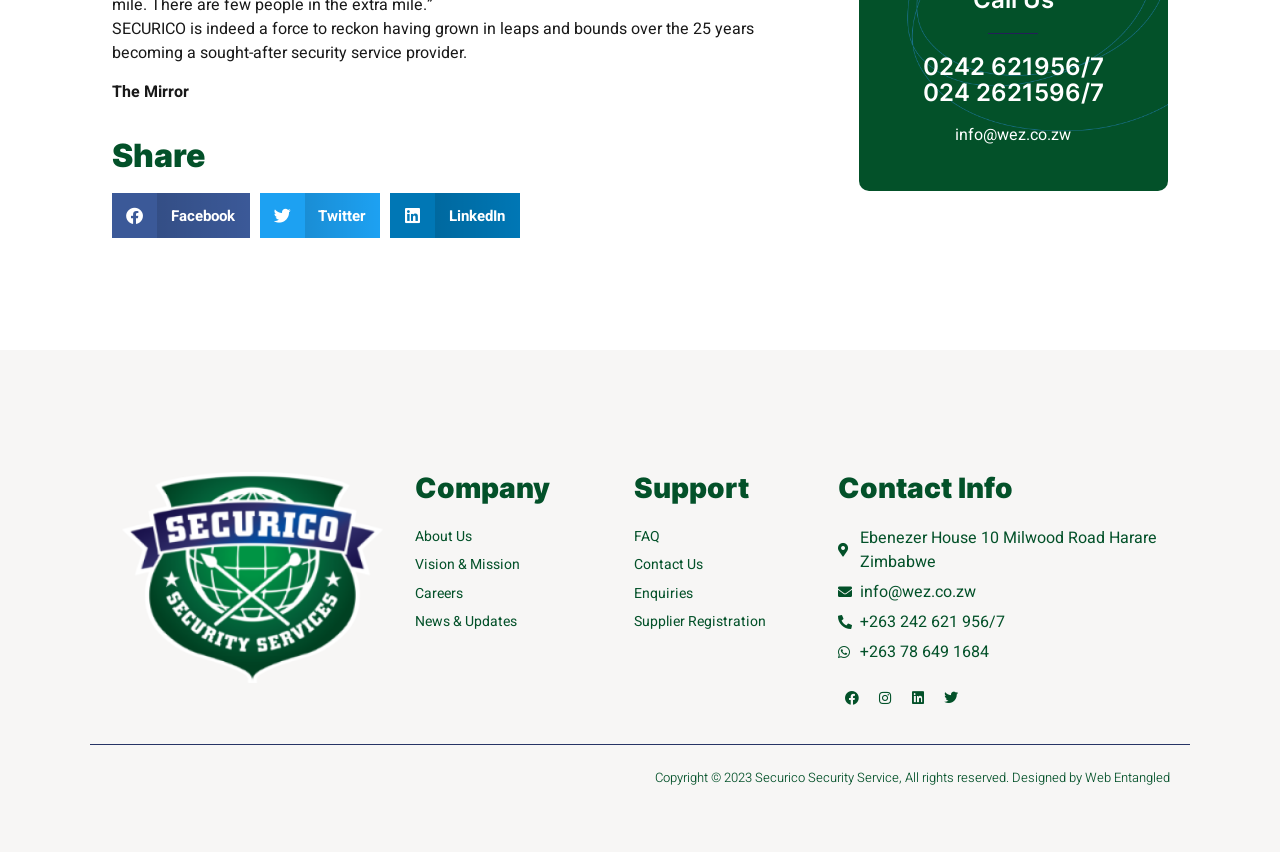Determine the bounding box coordinates for the UI element matching this description: "admin@force-gpt.com".

None